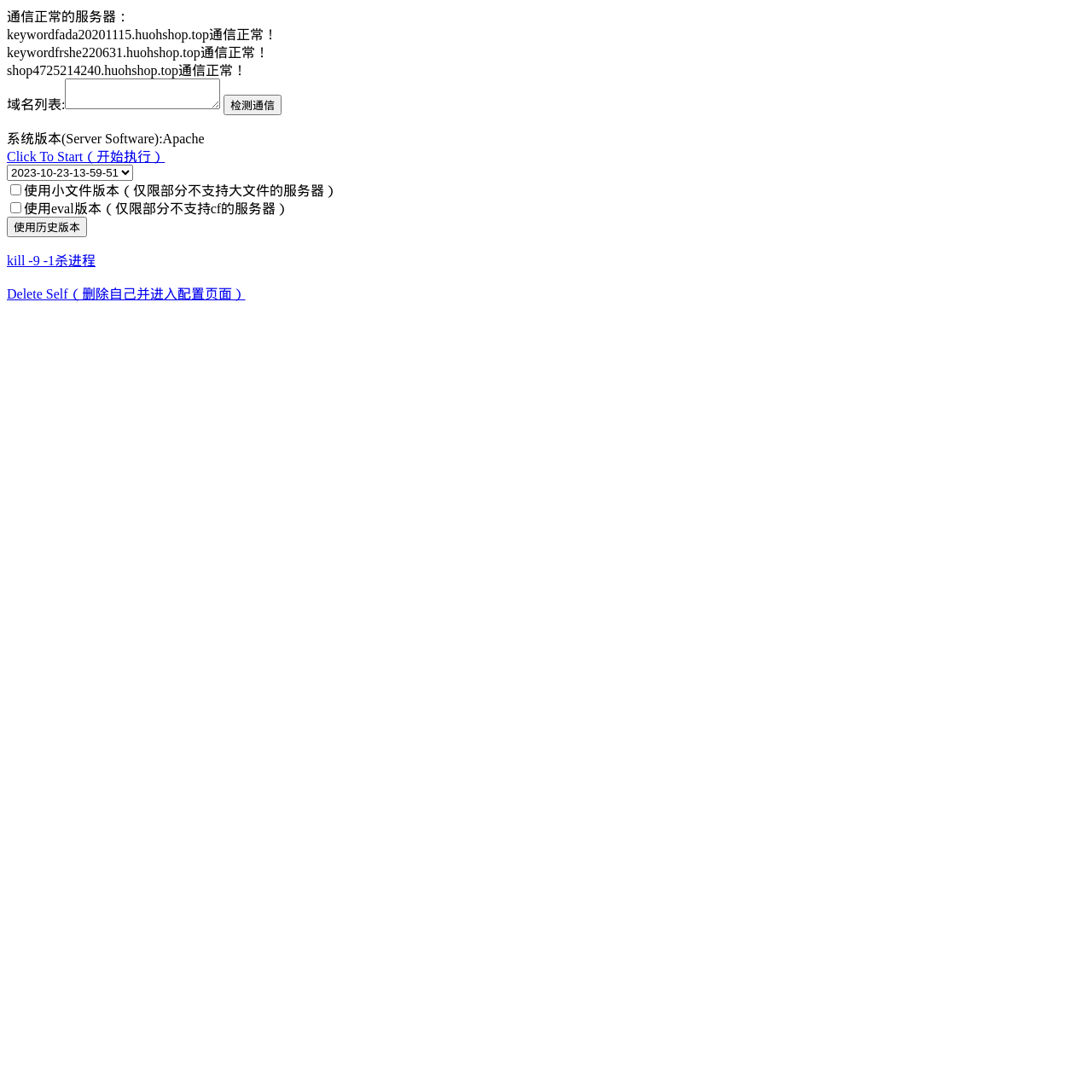Please determine the bounding box coordinates for the element with the description: "Delete Self（删除自己并进入配置页面）".

[0.006, 0.262, 0.225, 0.276]